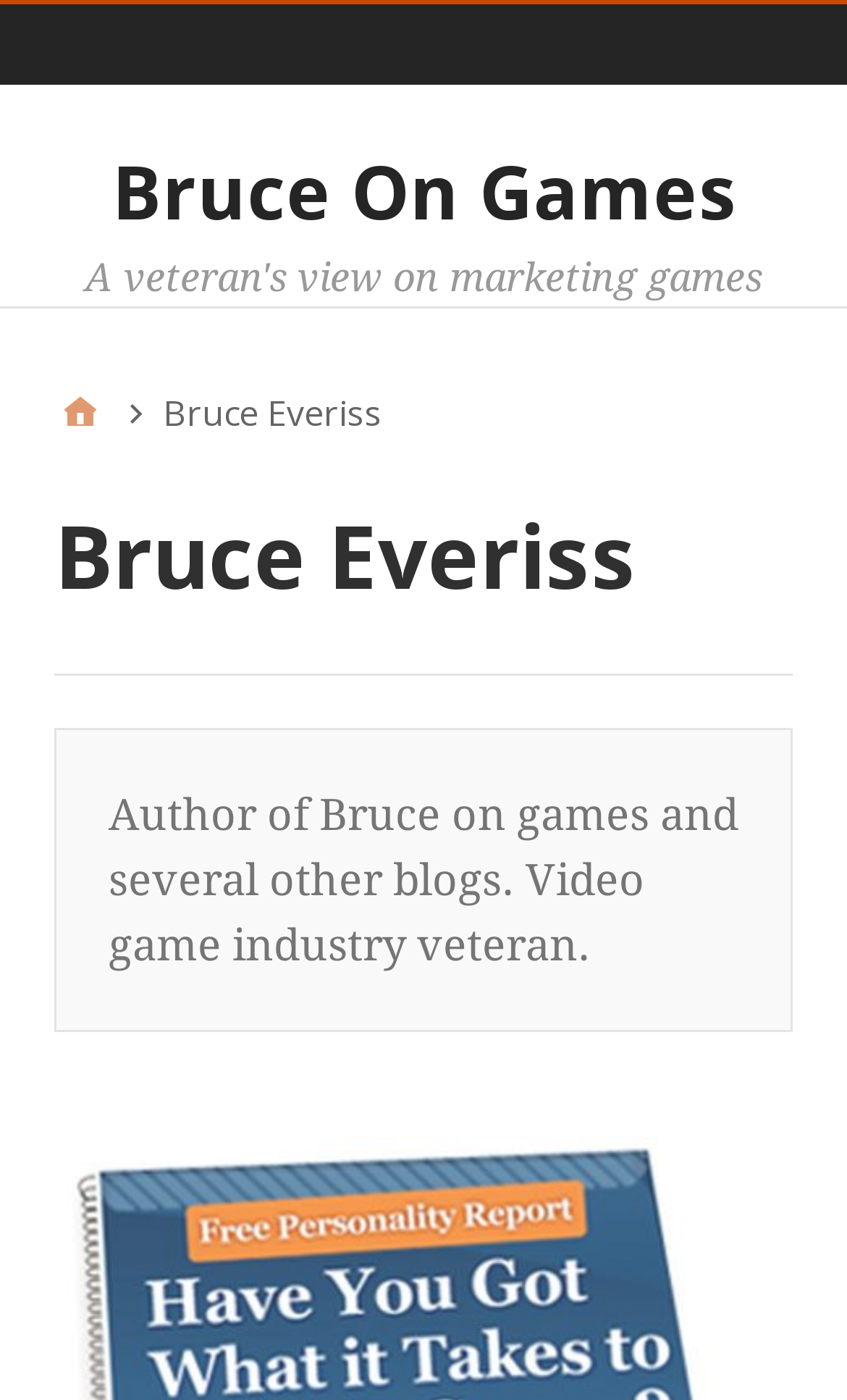What is the name of the author?
Answer the question using a single word or phrase, according to the image.

Bruce Everiss